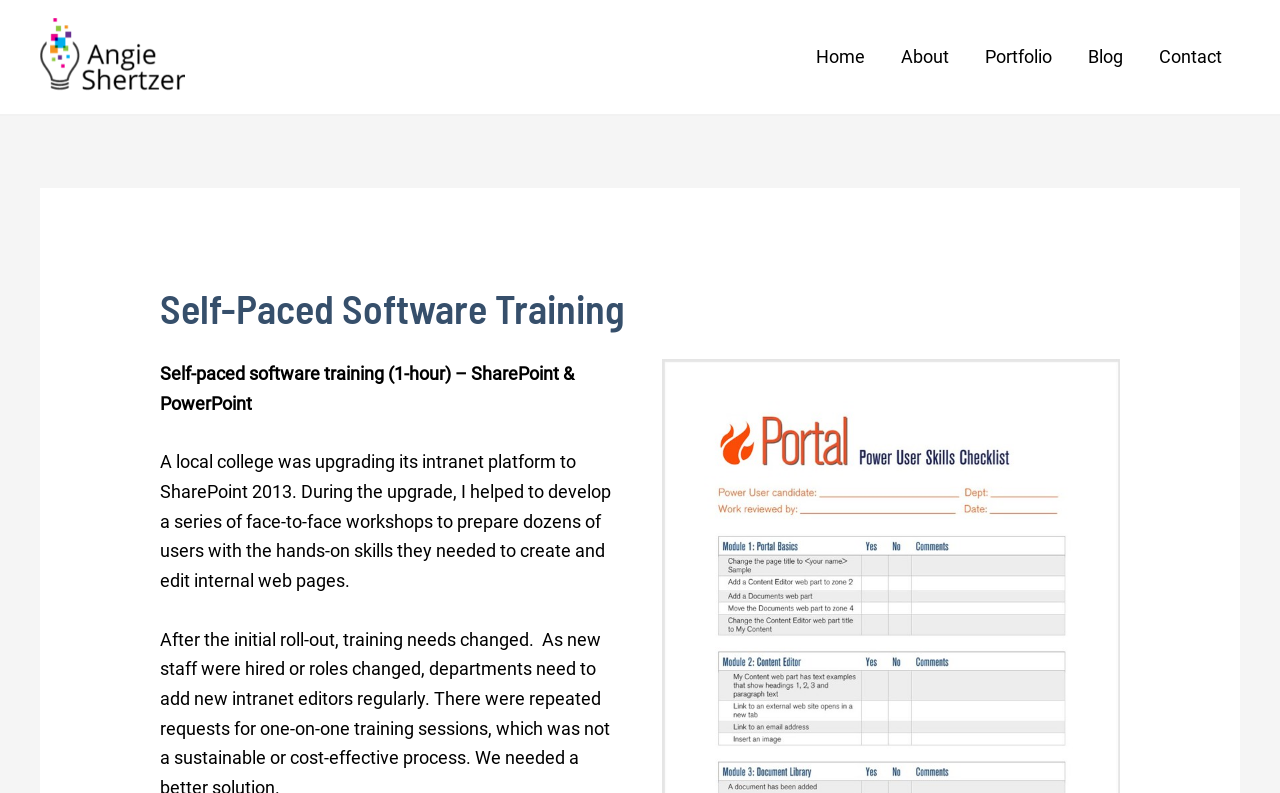What is the name of the person associated with this software training?
Based on the image content, provide your answer in one word or a short phrase.

Angie Shertzer